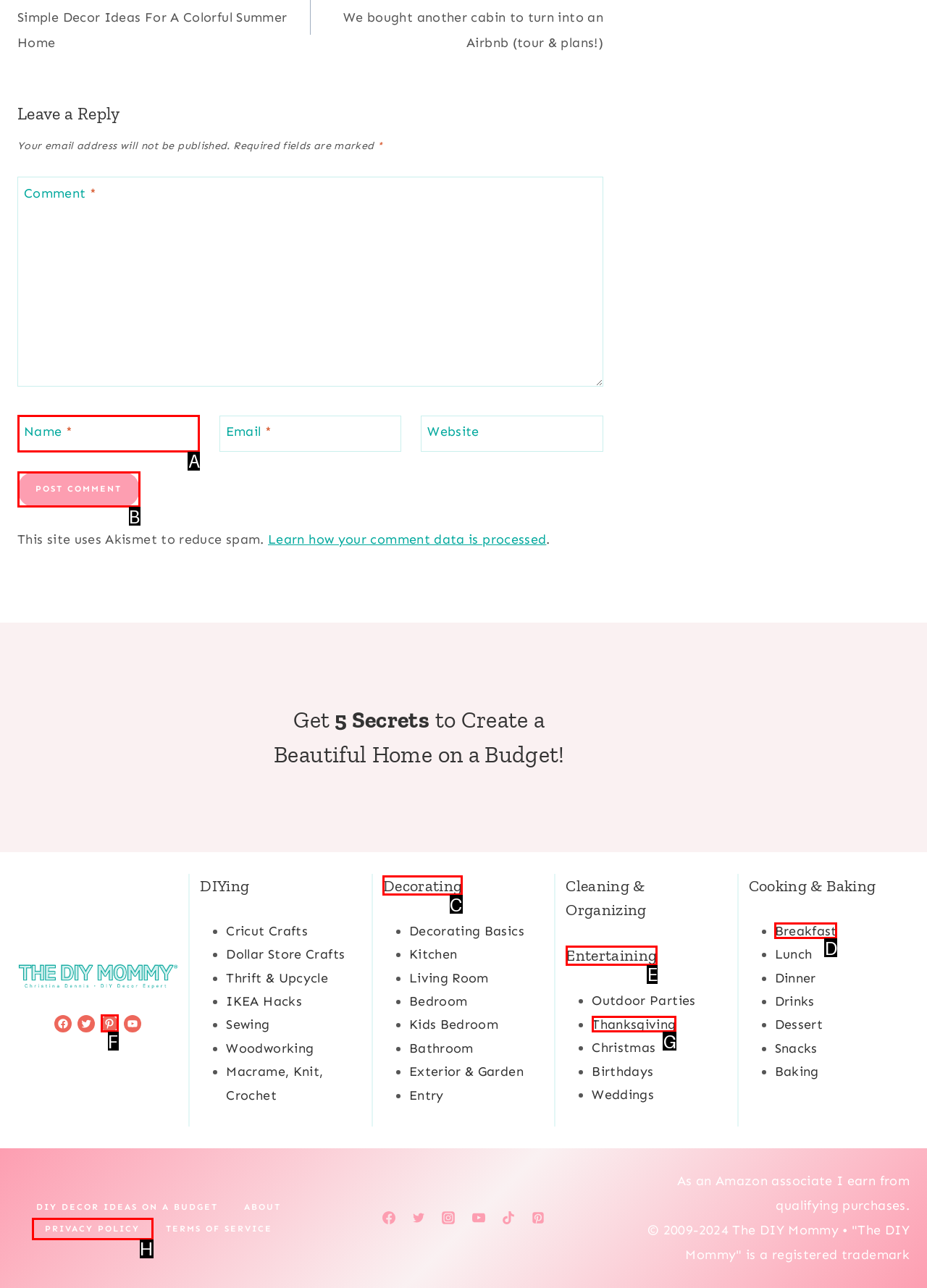Identify the letter corresponding to the UI element that matches this description: Privacy Policy
Answer using only the letter from the provided options.

H